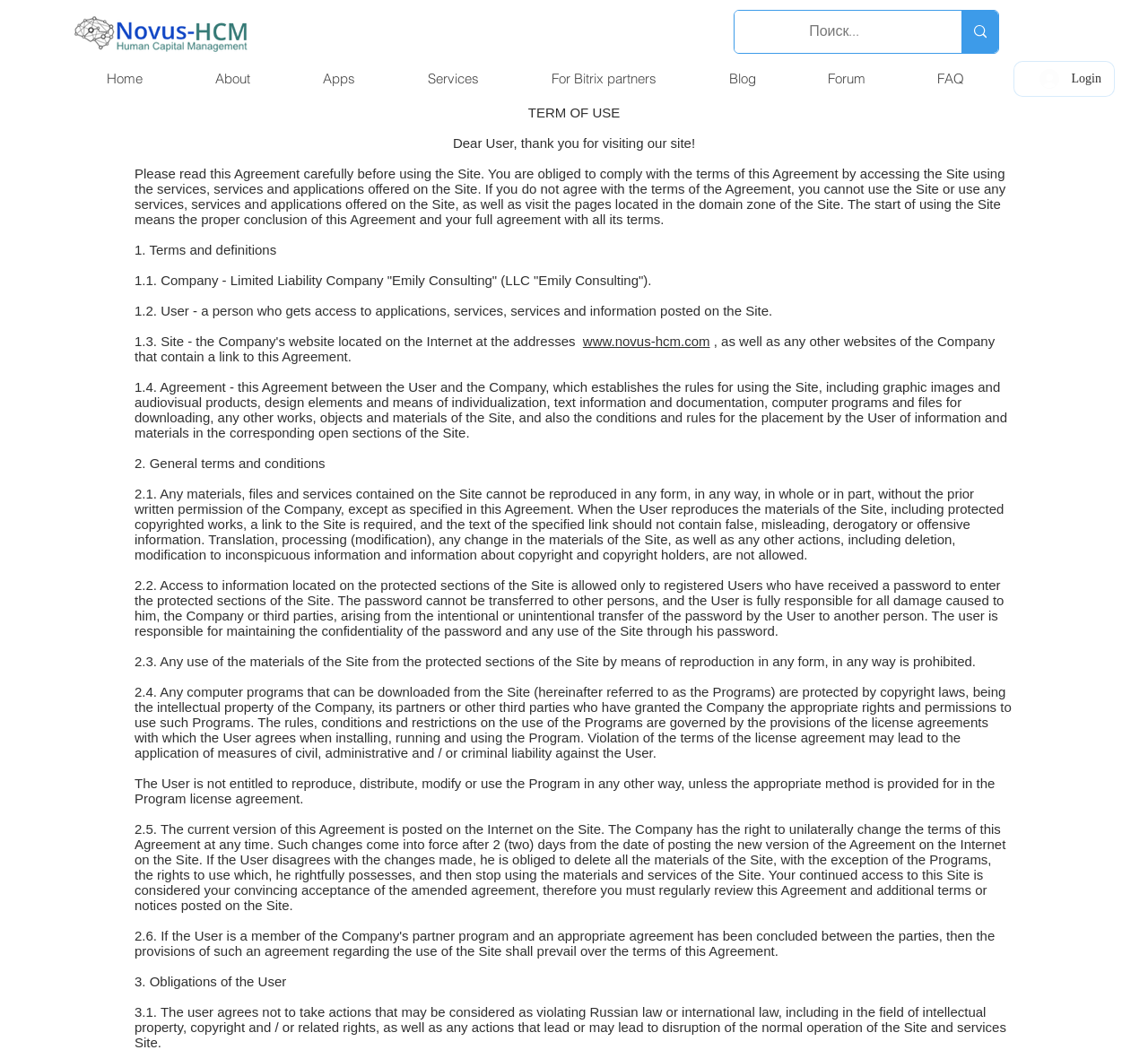Determine the bounding box of the UI component based on this description: "aria-label="Поиск..." name="q" placeholder="Поиск..."". The bounding box coordinates should be four float values between 0 and 1, i.e., [left, top, right, bottom].

[0.649, 0.01, 0.804, 0.05]